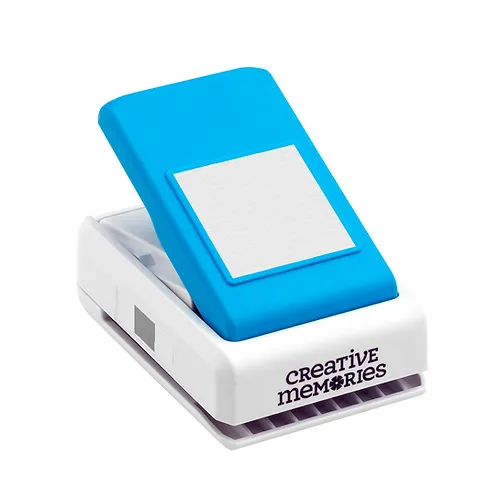Provide a single word or phrase to answer the given question: 
What is the size of the square shape produced by the punch?

1.75" wide by 1.75" tall